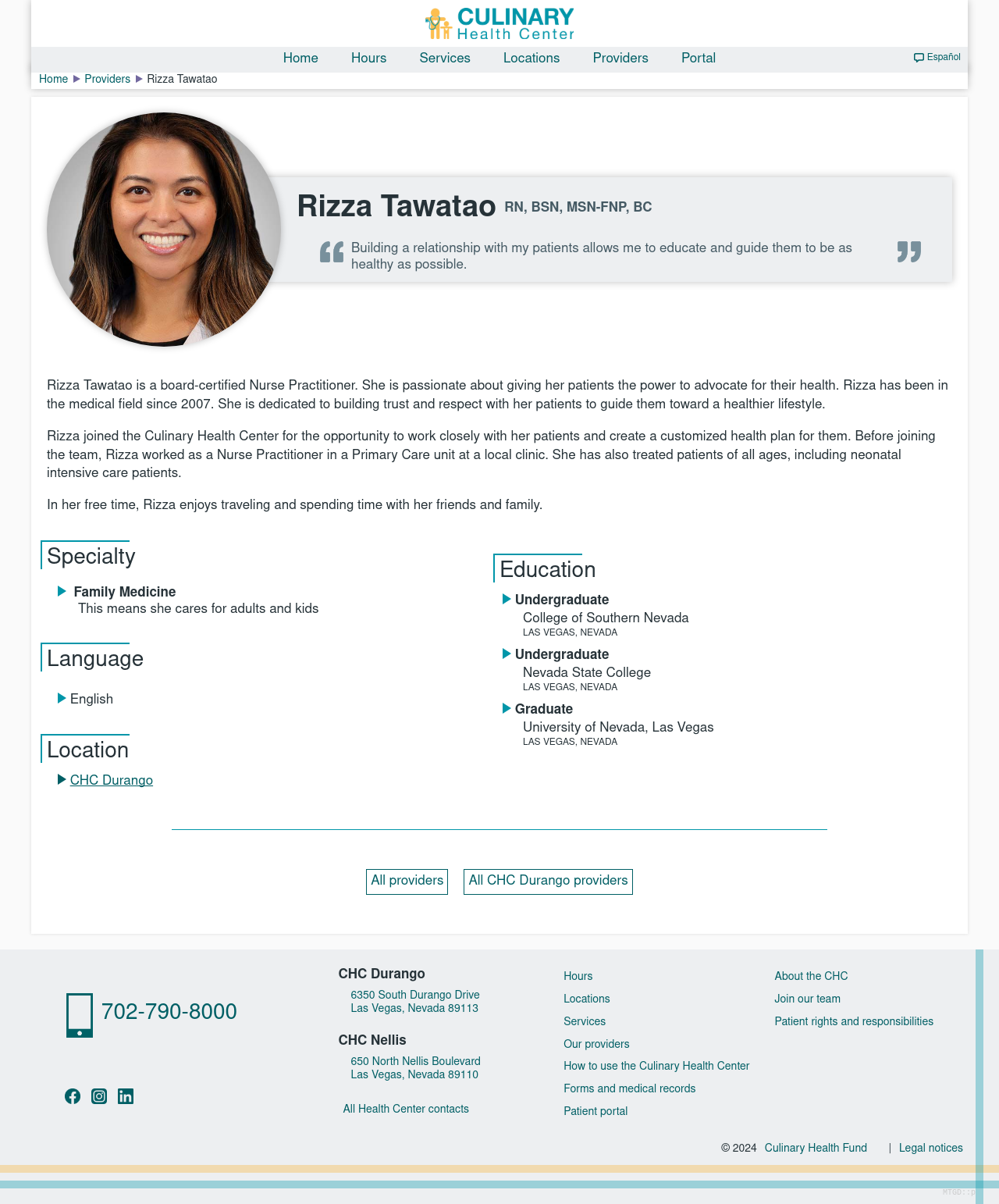Can you show the bounding box coordinates of the region to click on to complete the task described in the instruction: "Navigate home"?

[0.426, 0.006, 0.574, 0.032]